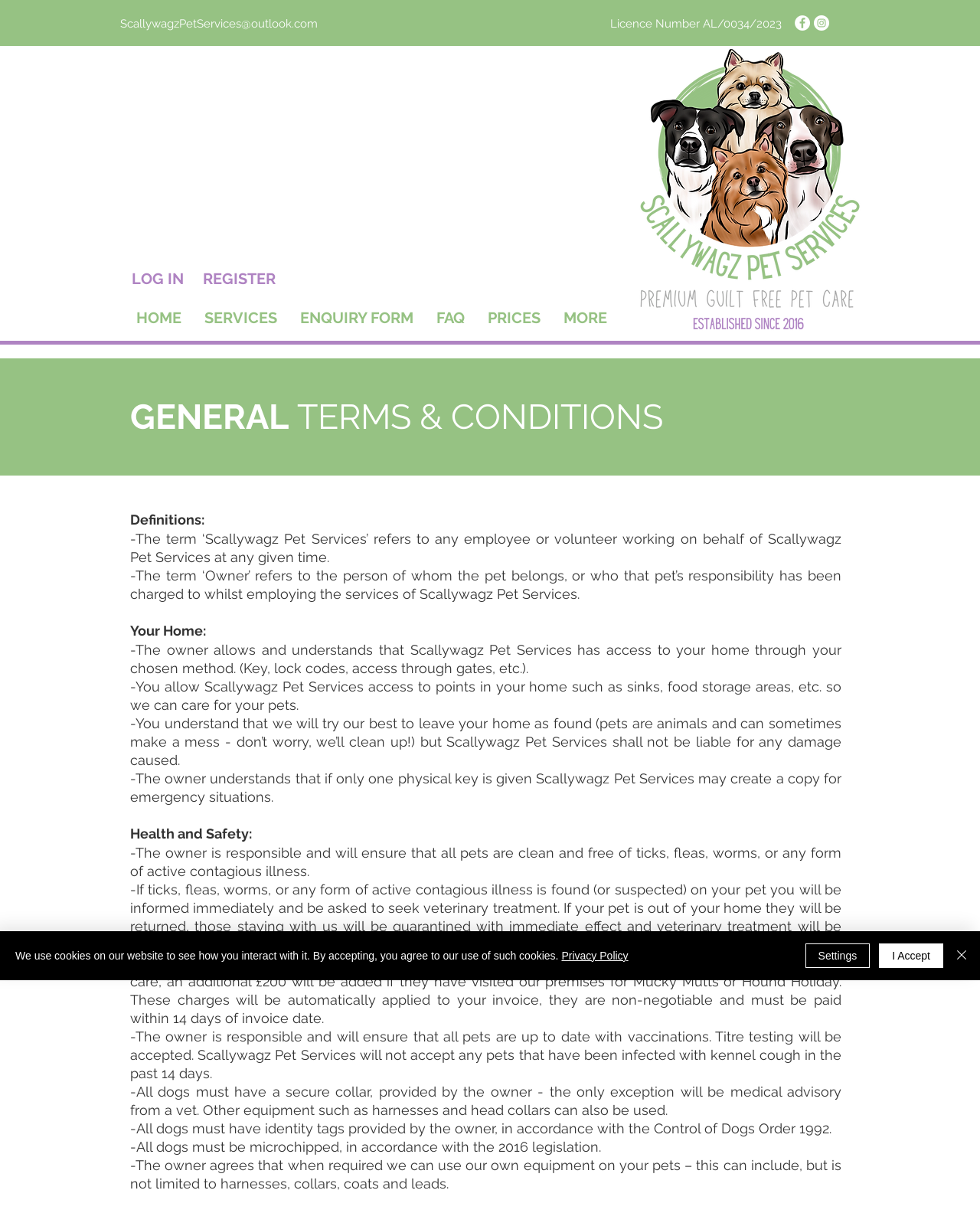Please identify the bounding box coordinates for the region that you need to click to follow this instruction: "Click the LOG IN button".

[0.123, 0.217, 0.198, 0.242]